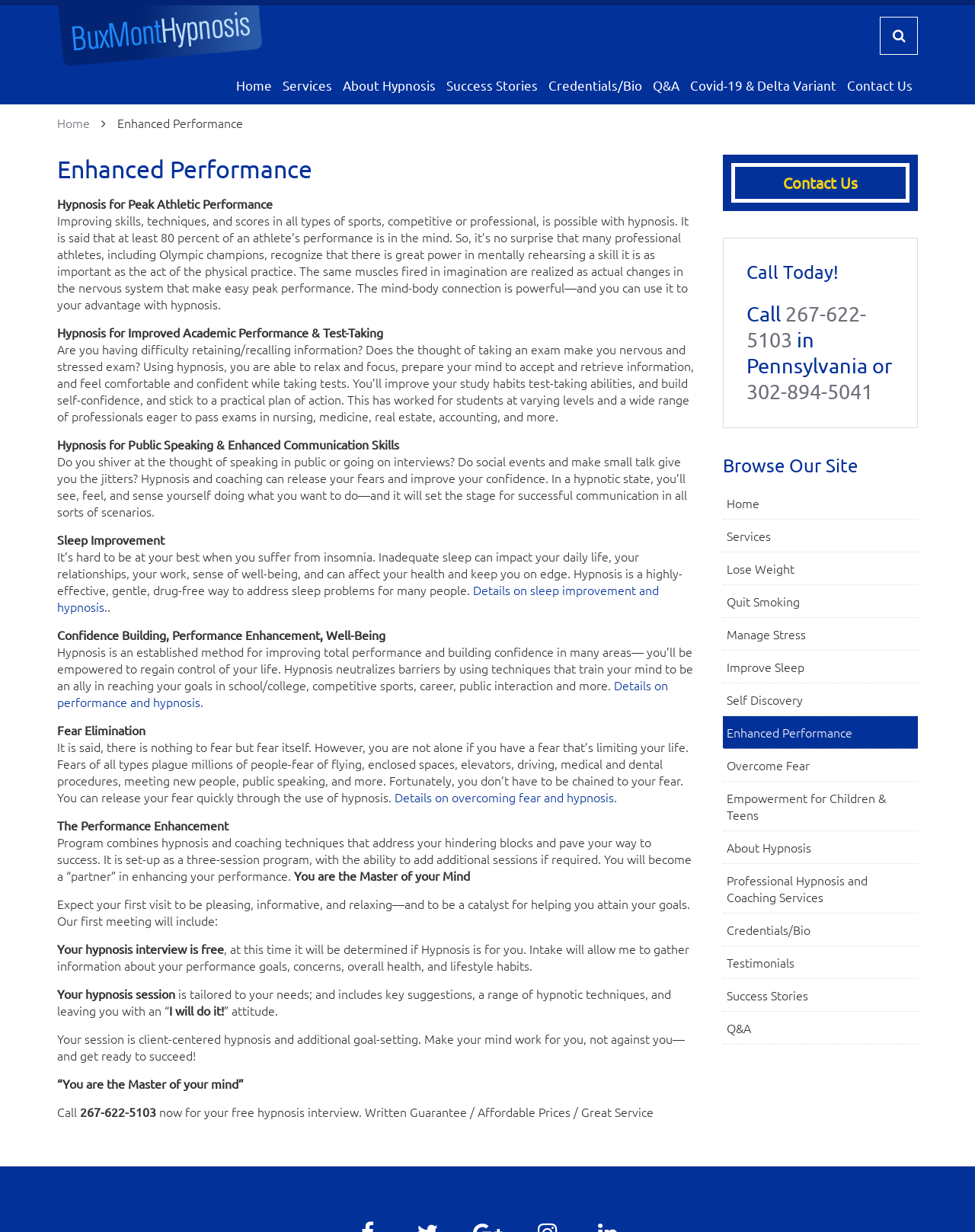Determine the bounding box coordinates of the clickable region to execute the instruction: "search". The coordinates should be four float numbers between 0 and 1, denoted as [left, top, right, bottom].

[0.902, 0.014, 0.941, 0.045]